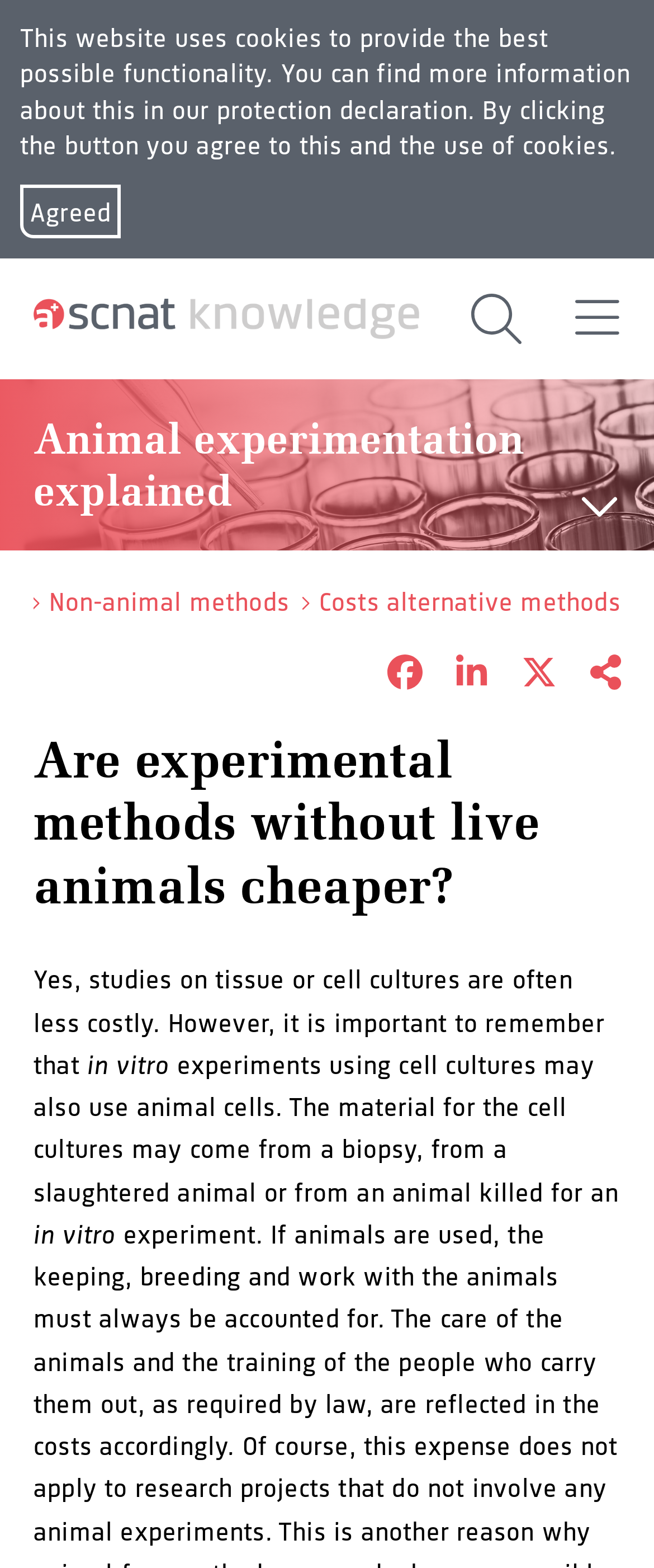Please specify the bounding box coordinates for the clickable region that will help you carry out the instruction: "Share on Facebook".

[0.542, 0.42, 0.647, 0.441]